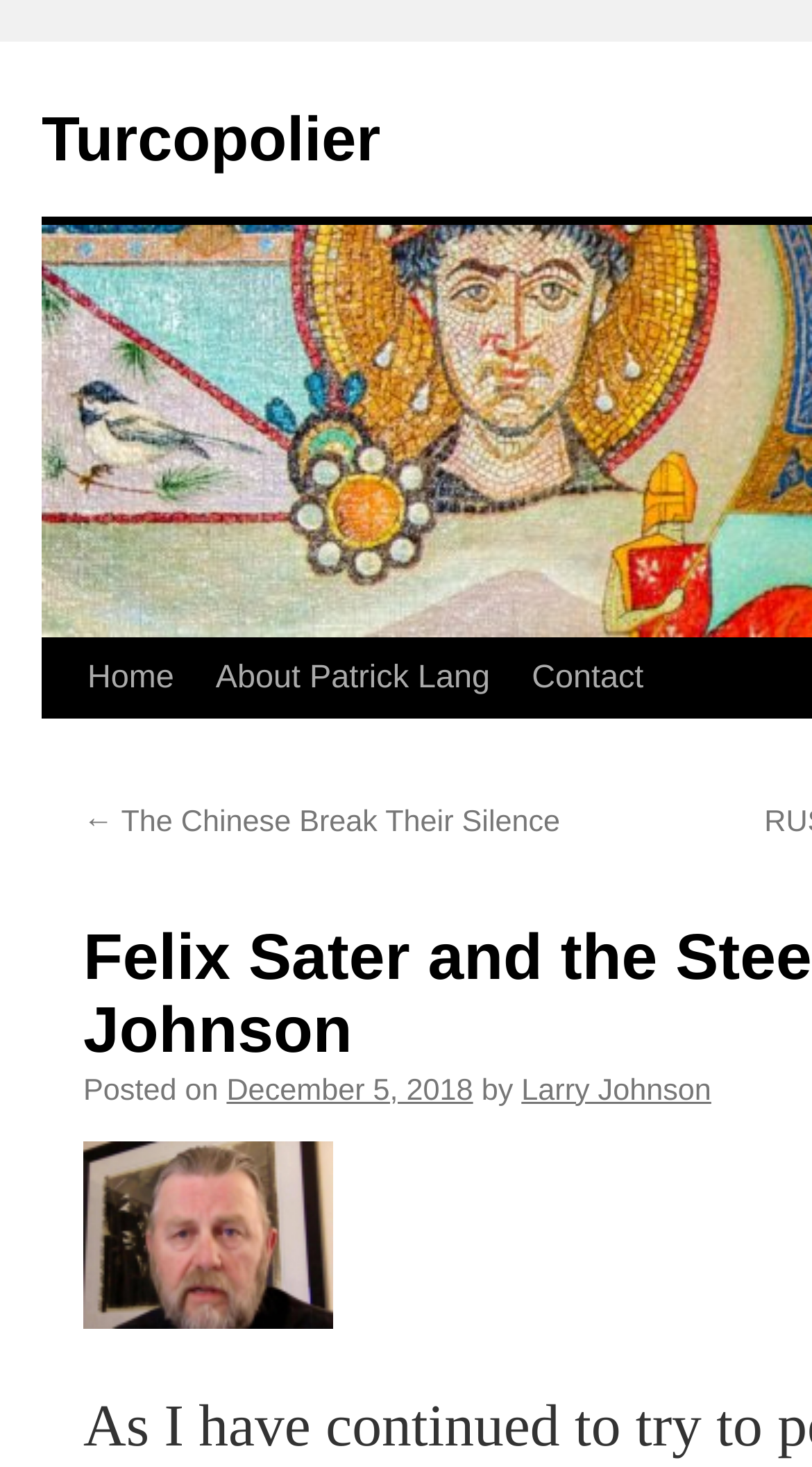Identify the bounding box of the UI element that matches this description: "Home".

[0.082, 0.436, 0.222, 0.49]